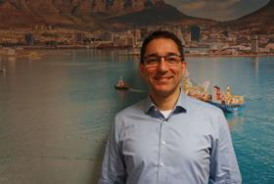Generate a comprehensive caption that describes the image.

The image depicts Anastasios Karagiannis, who has recently been appointed as the chief chartering officer for BBC Chartering's dry bulk division. He is shown smiling against a backdrop featuring a picturesque waterfront scene, possibly illustrating a port landscape. The setting emphasizes a professional yet inviting atmosphere, reflective of the maritime industry. Karagiannis' role suggests a significant contribution to the company's operations, and his appointment is highlighted in the context of recent developments in shipping and chartering sectors.